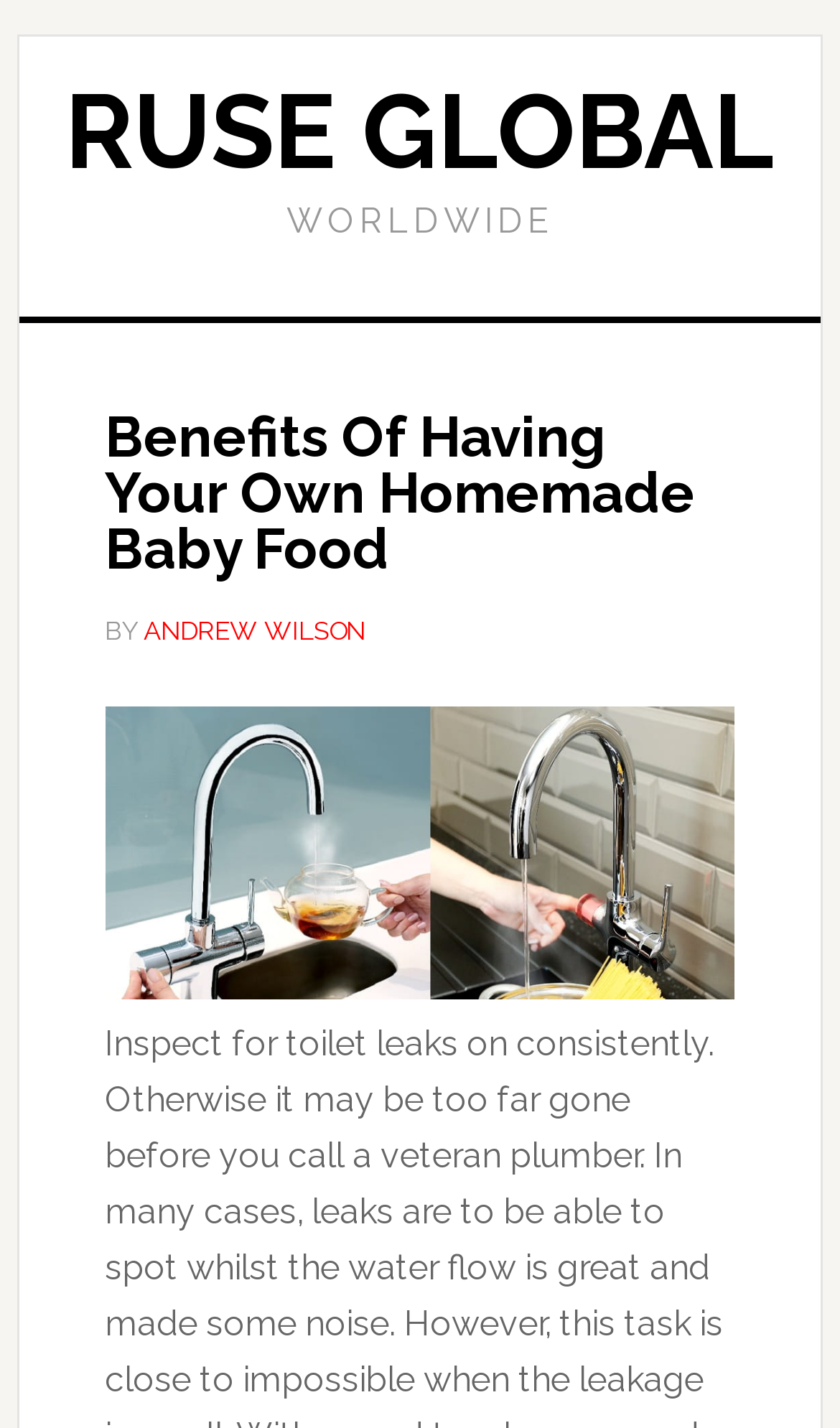Who is the author of the article?
Provide an in-depth and detailed explanation in response to the question.

The author of the article is mentioned below the heading as 'BY ANDREW WILSON', indicating that ANDREW WILSON is the author of the article.